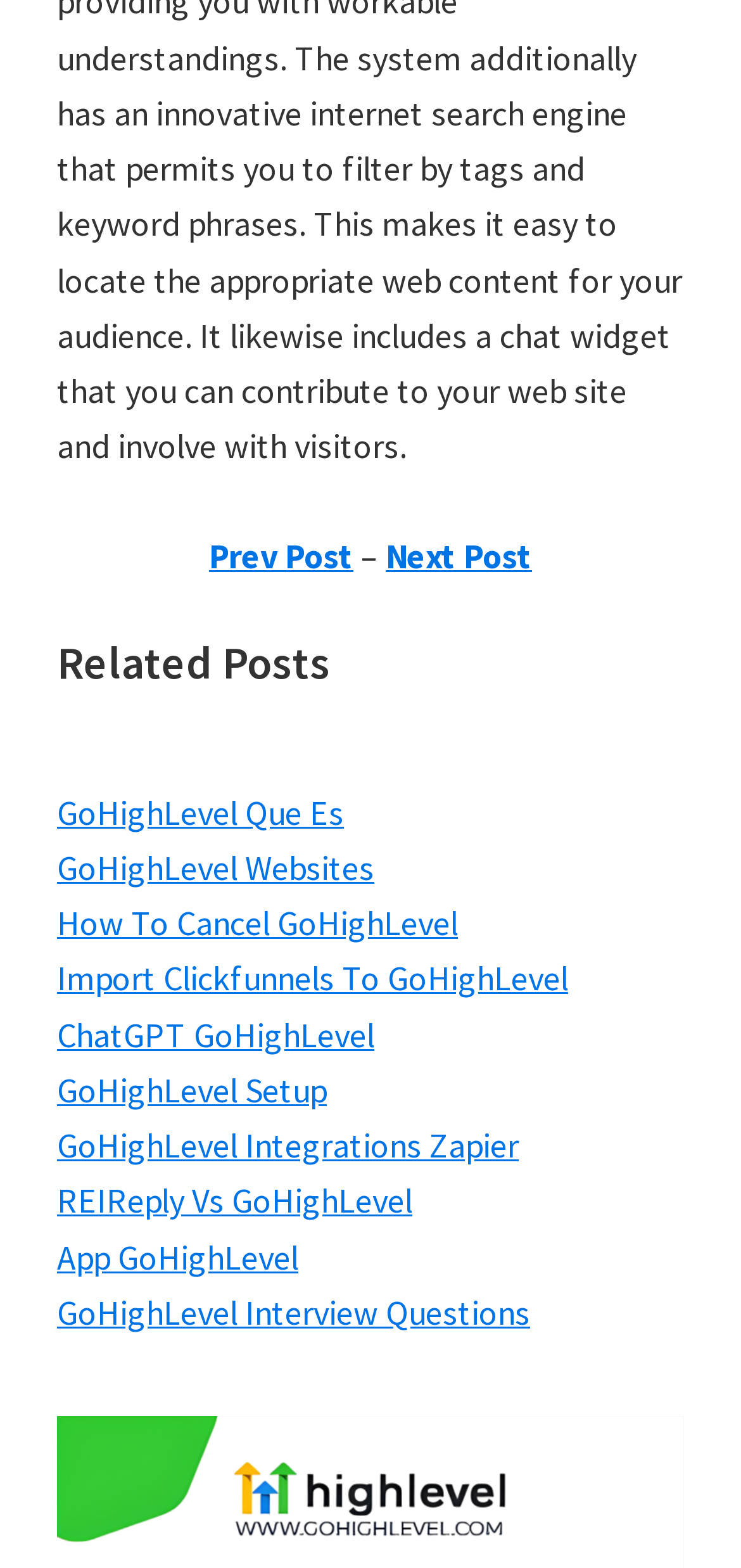Identify the bounding box coordinates for the UI element described as follows: "Import Clickfunnels To GoHighLevel". Ensure the coordinates are four float numbers between 0 and 1, formatted as [left, top, right, bottom].

[0.077, 0.61, 0.767, 0.638]